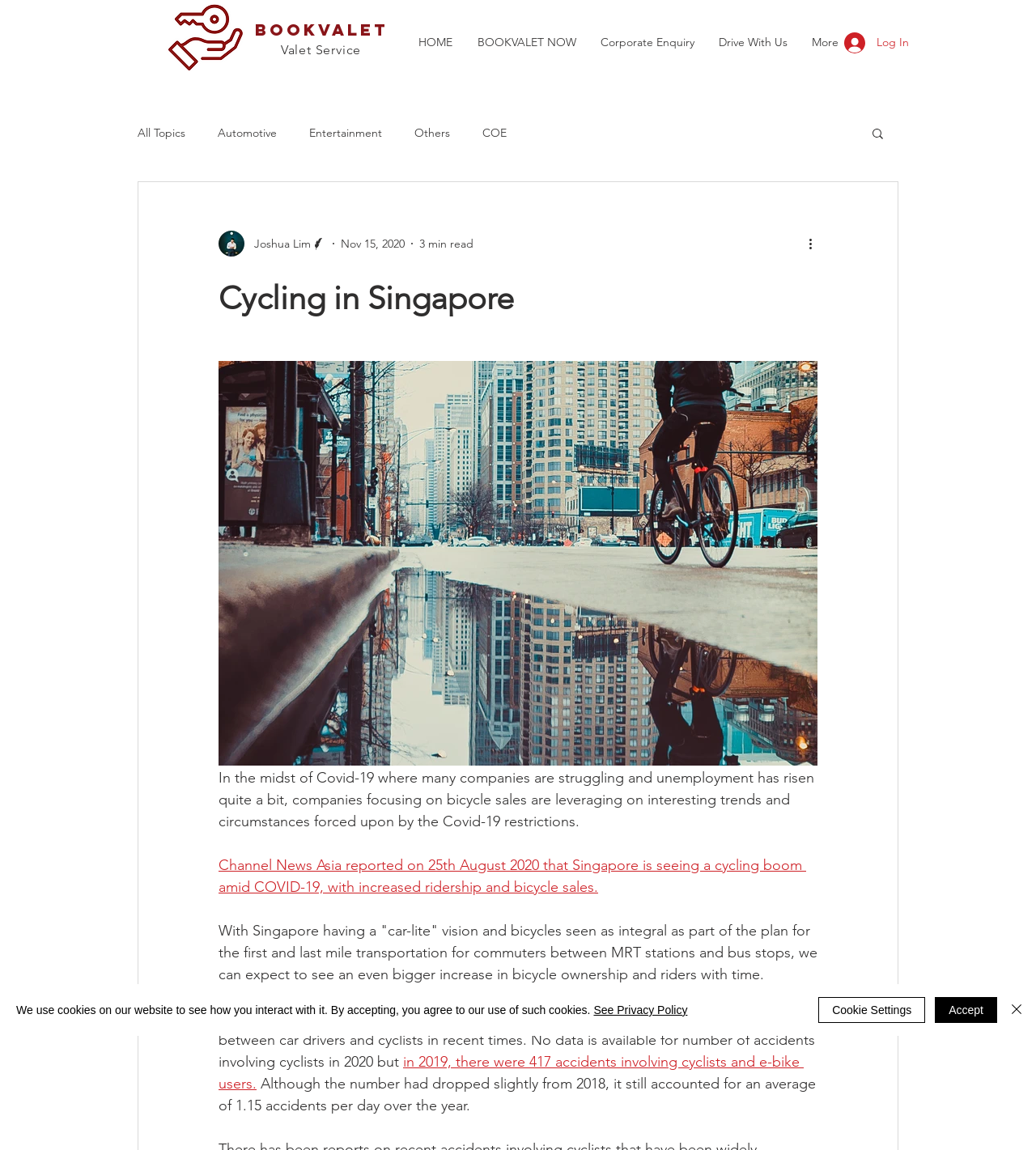What is the topic of the blog post?
Examine the screenshot and reply with a single word or phrase.

Cycling in Singapore